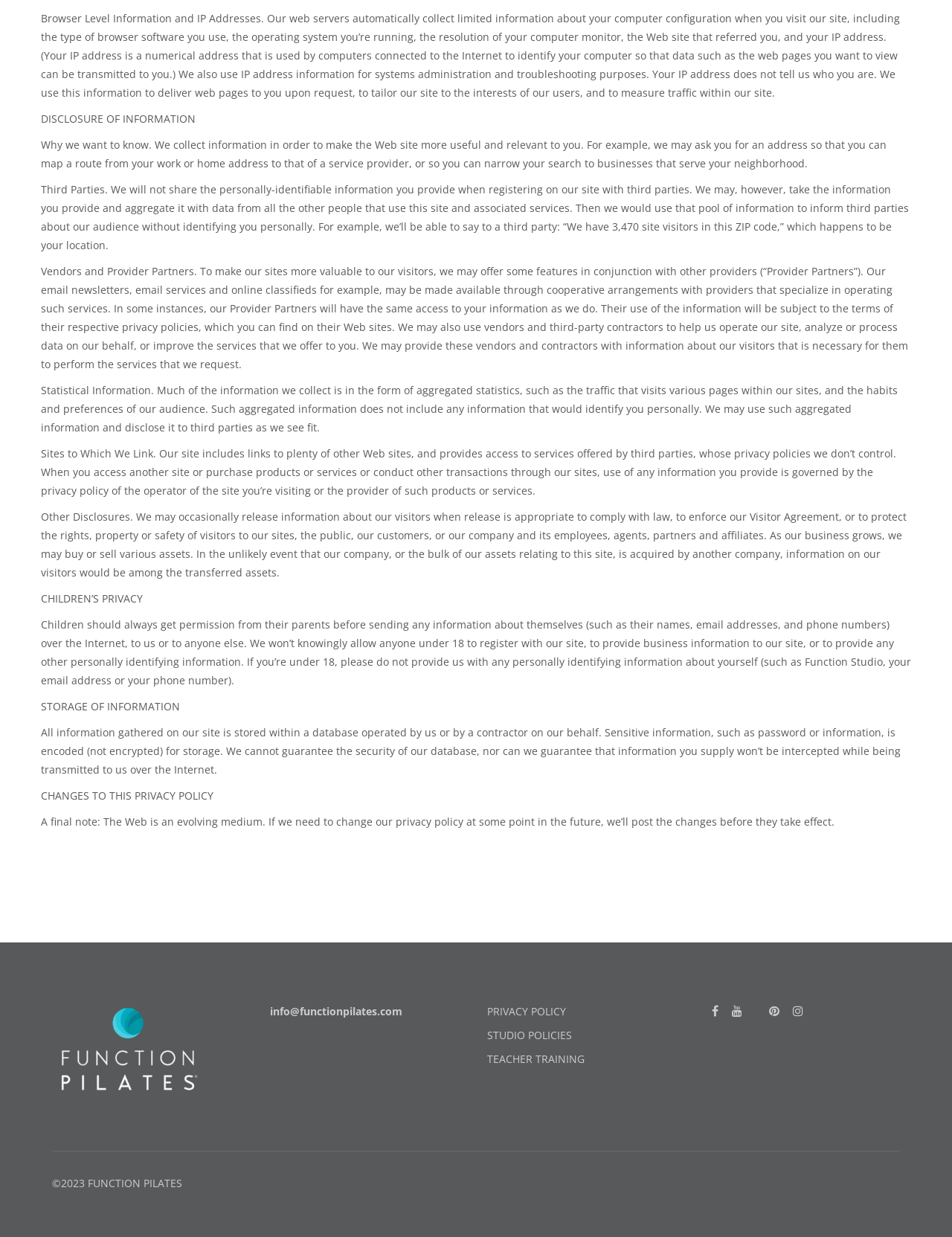Determine the bounding box for the UI element described here: "PRIVACY POLICY".

[0.512, 0.812, 0.595, 0.823]